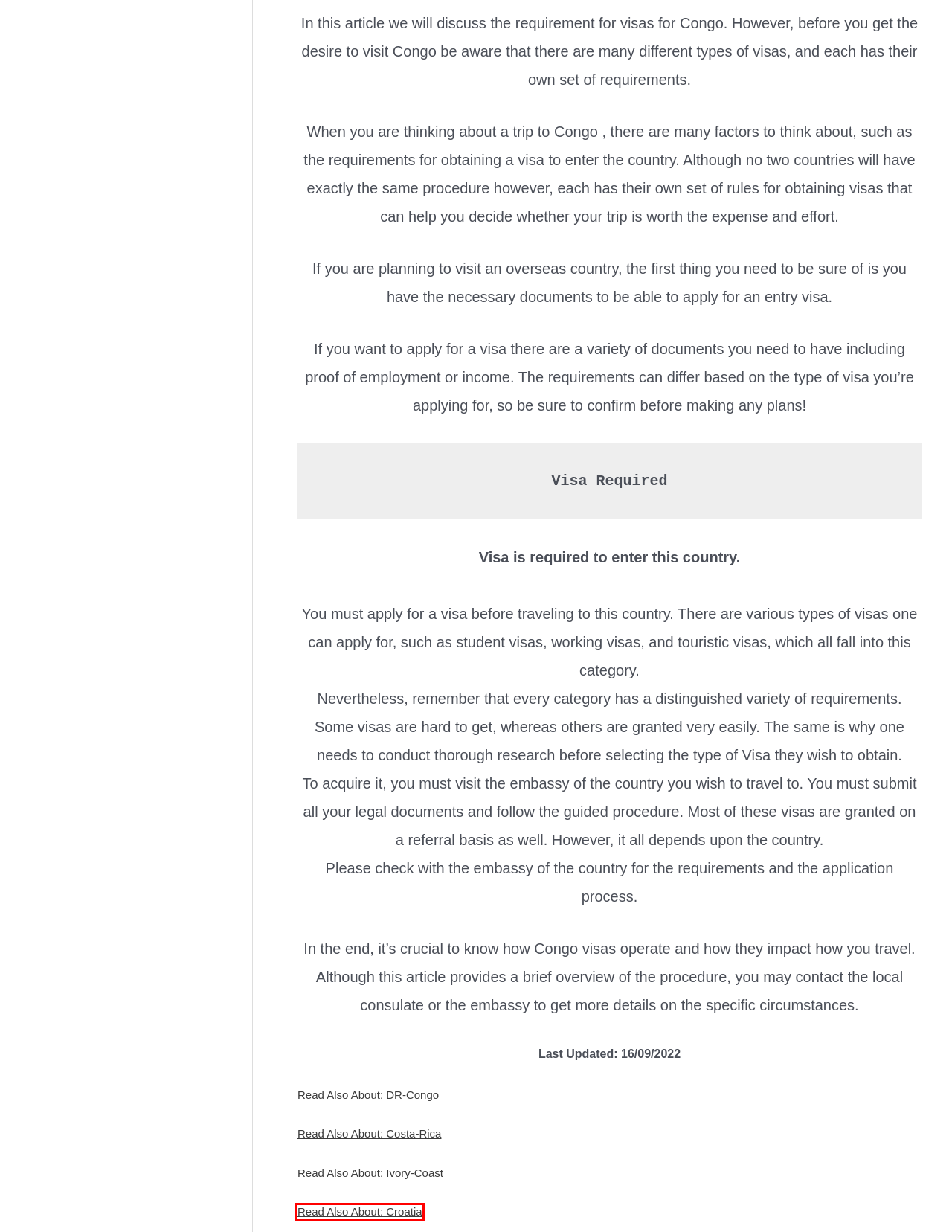You have a screenshot of a webpage with a red rectangle bounding box around a UI element. Choose the best description that matches the new page after clicking the element within the bounding box. The candidate descriptions are:
A. Do Ecuadorean Citizens Require a Visa to Visit Colombia? – Entry Status
B. Do Ecuadorean Citizens Require a Visa to Visit Chile? – Entry Status
C. Do Ecuadorean Citizens Require a Visa to Visit Croatia? – Entry Status
D. Do Ecuadorean Citizens Require a Visa to Visit the DR Congo? – Entry Status
E. Do Ecuadorean Citizens Require a Visa to Visit the Comoros? – Entry Status
F. Do Ecuadorean Citizens Require a Visa to Visit Costa Rica? – Entry Status
G. Canada Work Permit - Entry Status
H. Do Ecuadorean Citizens Require a Visa to Visit Ivory Coast? – Entry Status

C